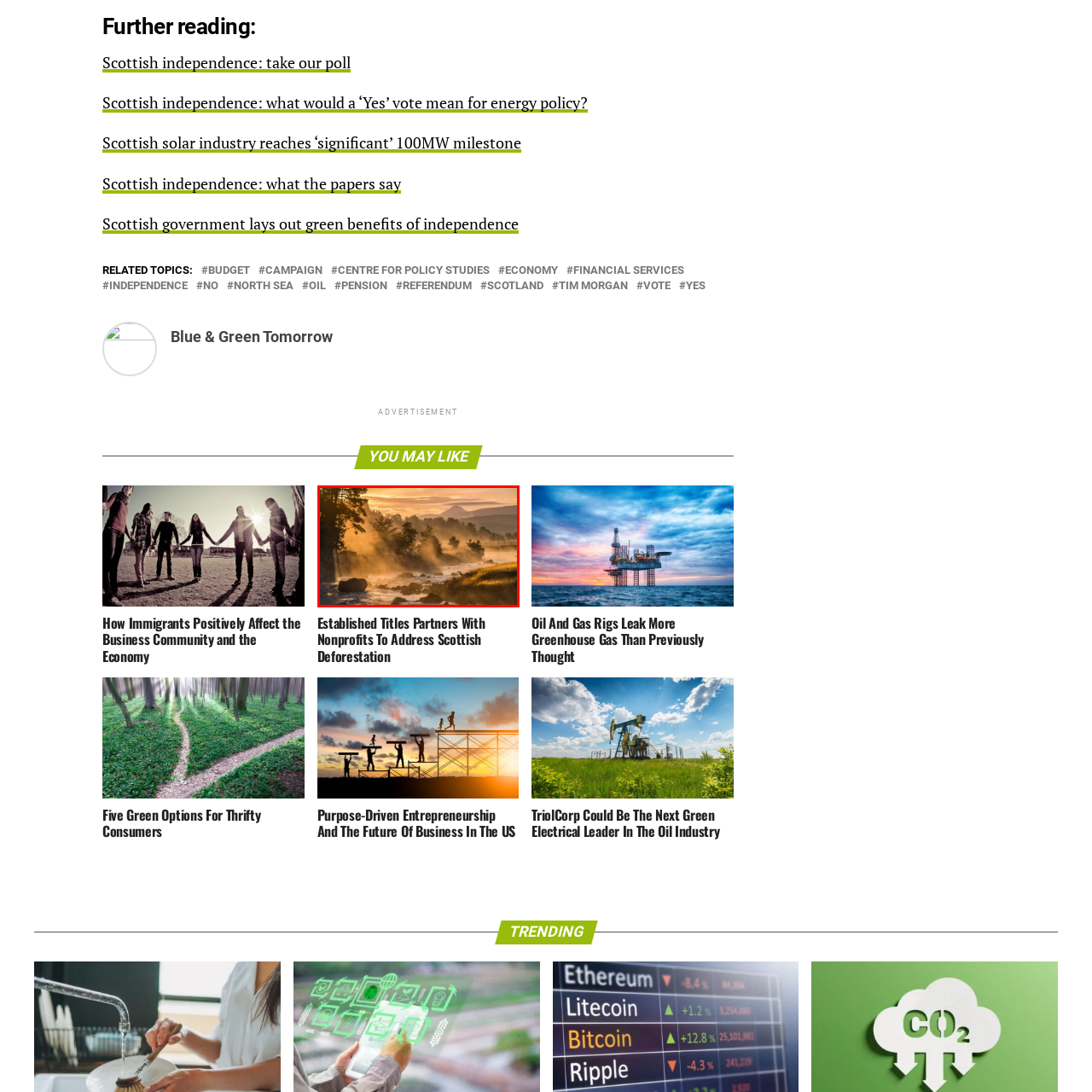Look at the area within the red bounding box, provide a one-word or phrase response to the following question: What is the mood evoked by the mist in the image?

Tranquility